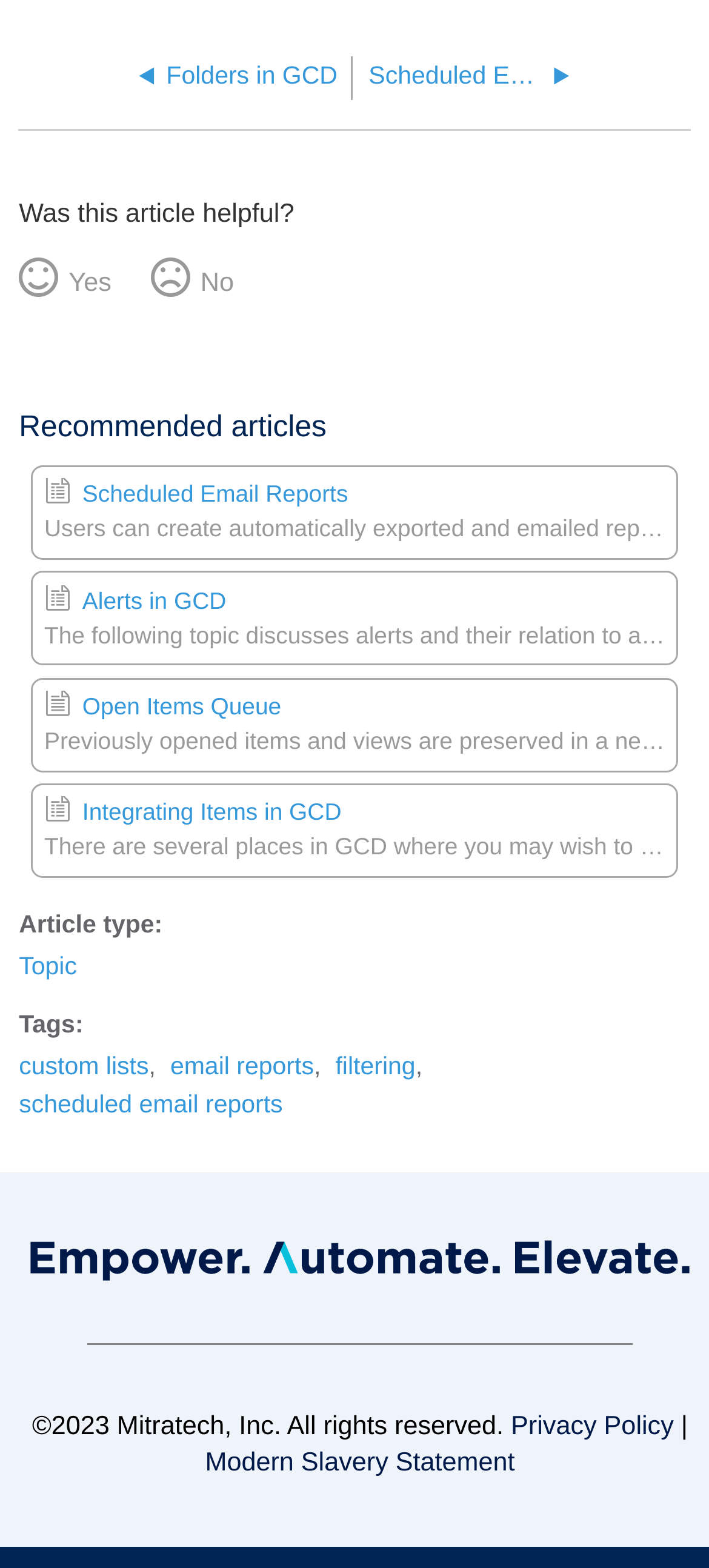How many recommended articles are listed?
Analyze the image and provide a thorough answer to the question.

The recommended articles section lists four links: 'Scheduled Email Reports', 'Alerts in GCD', 'Open Items Queue', and 'Integrating Items in GCD'.